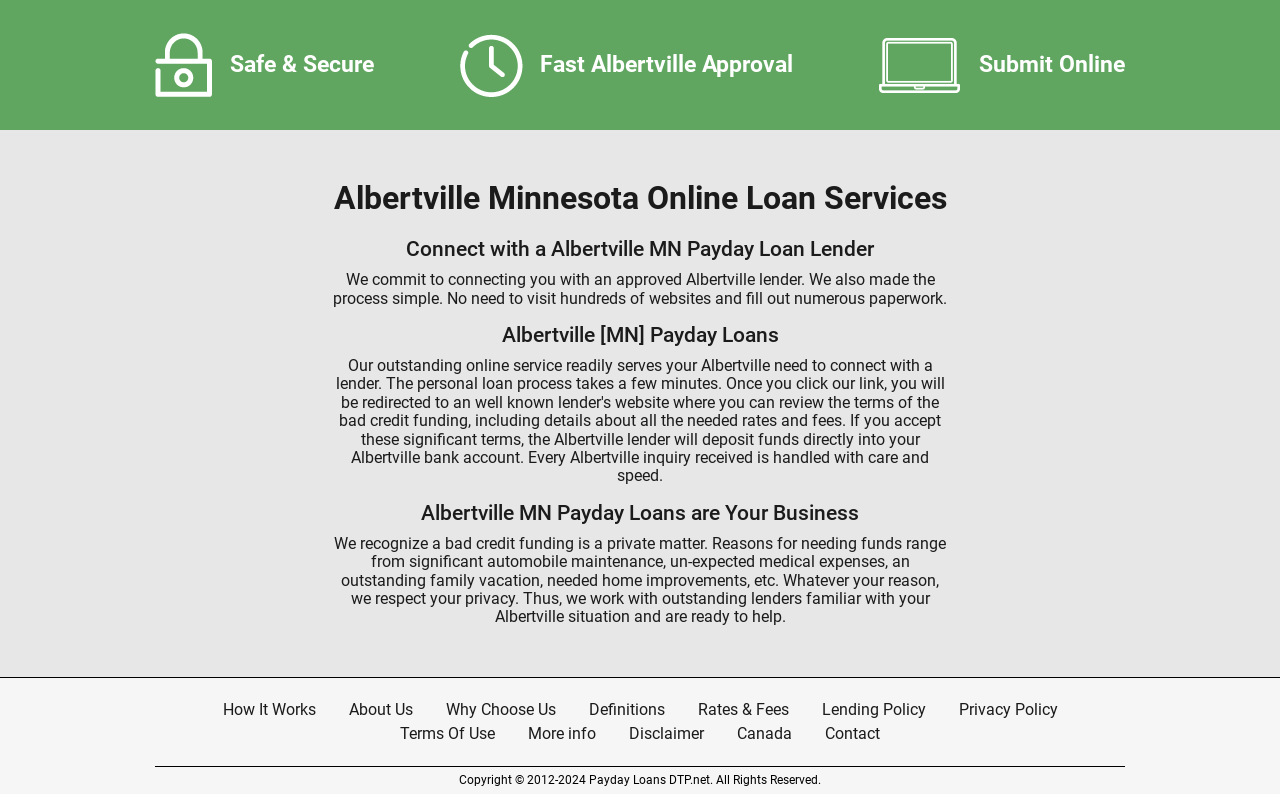What is the main purpose of this website?
Look at the image and provide a detailed response to the question.

Based on the headings and static text on the webpage, it appears that the main purpose of this website is to connect users with a lender, specifically for payday loans in Albertville, Minnesota. The website promises to make the process simple and respect users' privacy.